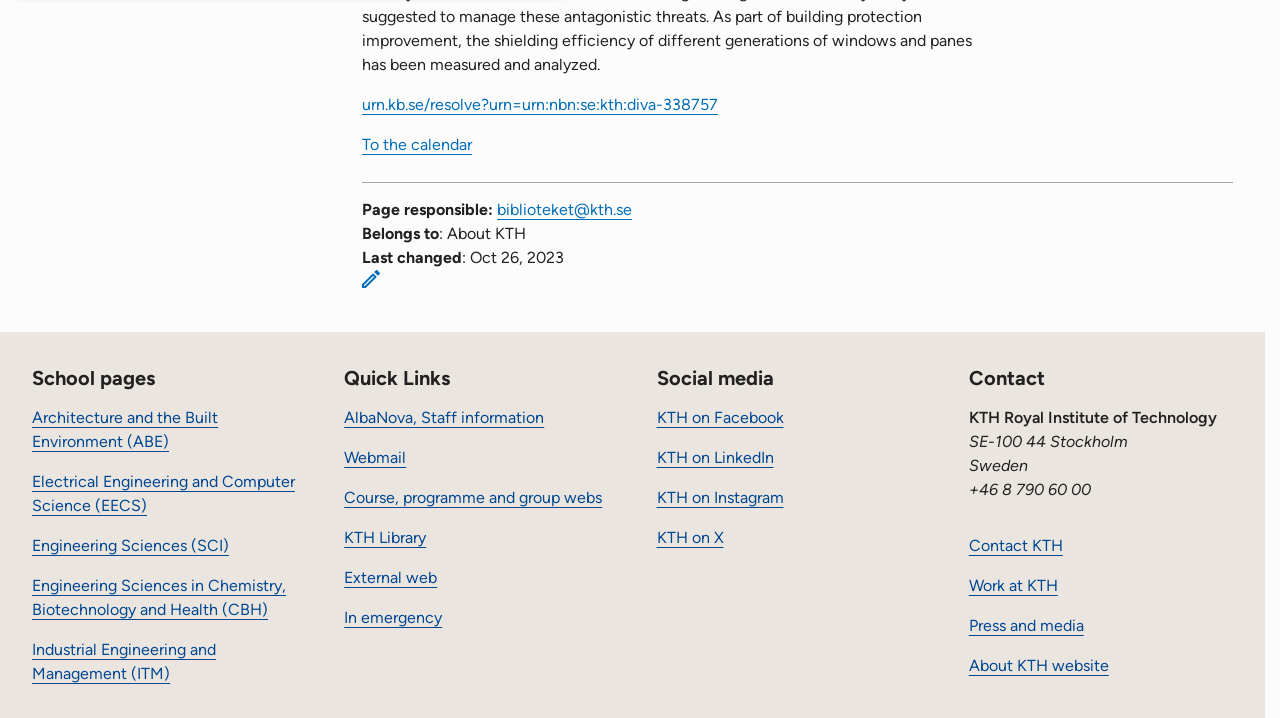Extract the bounding box of the UI element described as: "ABOUT".

None